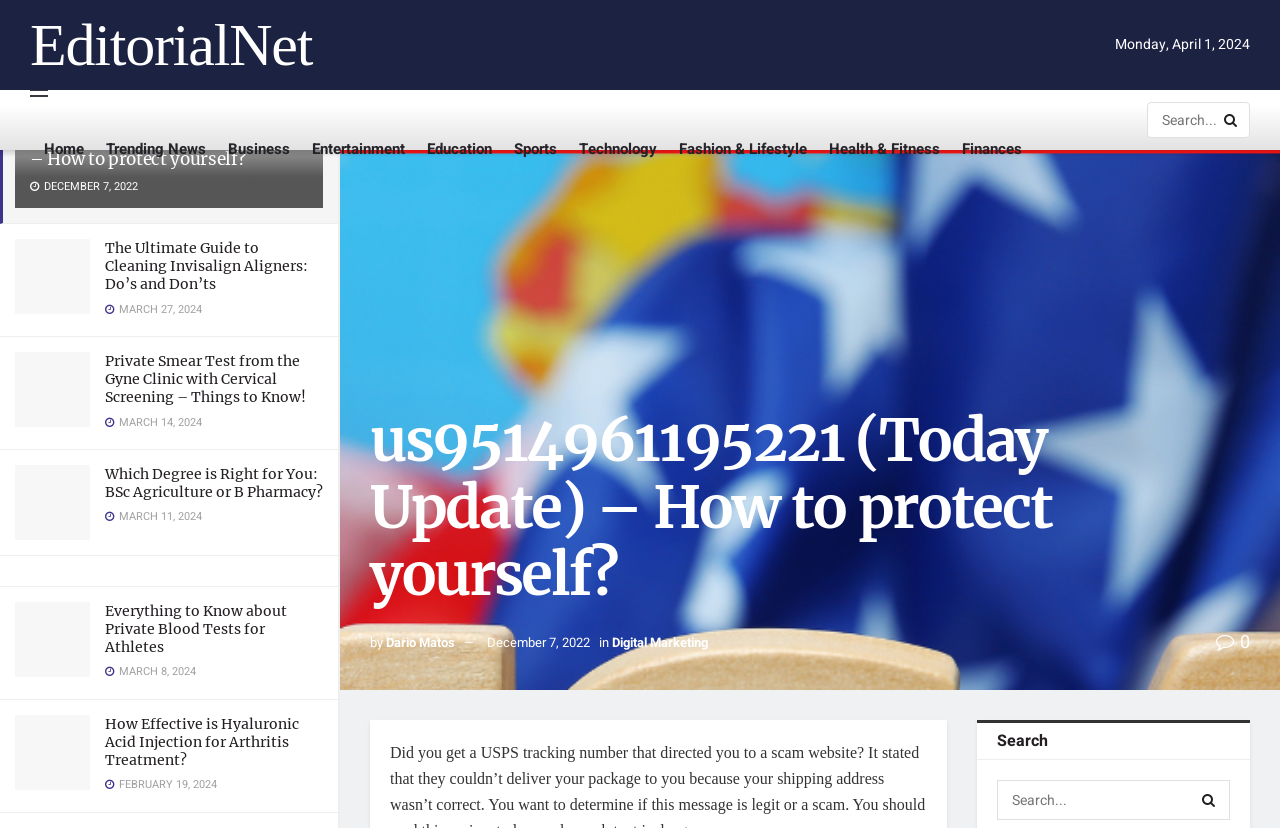Please find the bounding box coordinates for the clickable element needed to perform this instruction: "Search for something".

[0.896, 0.123, 0.977, 0.167]